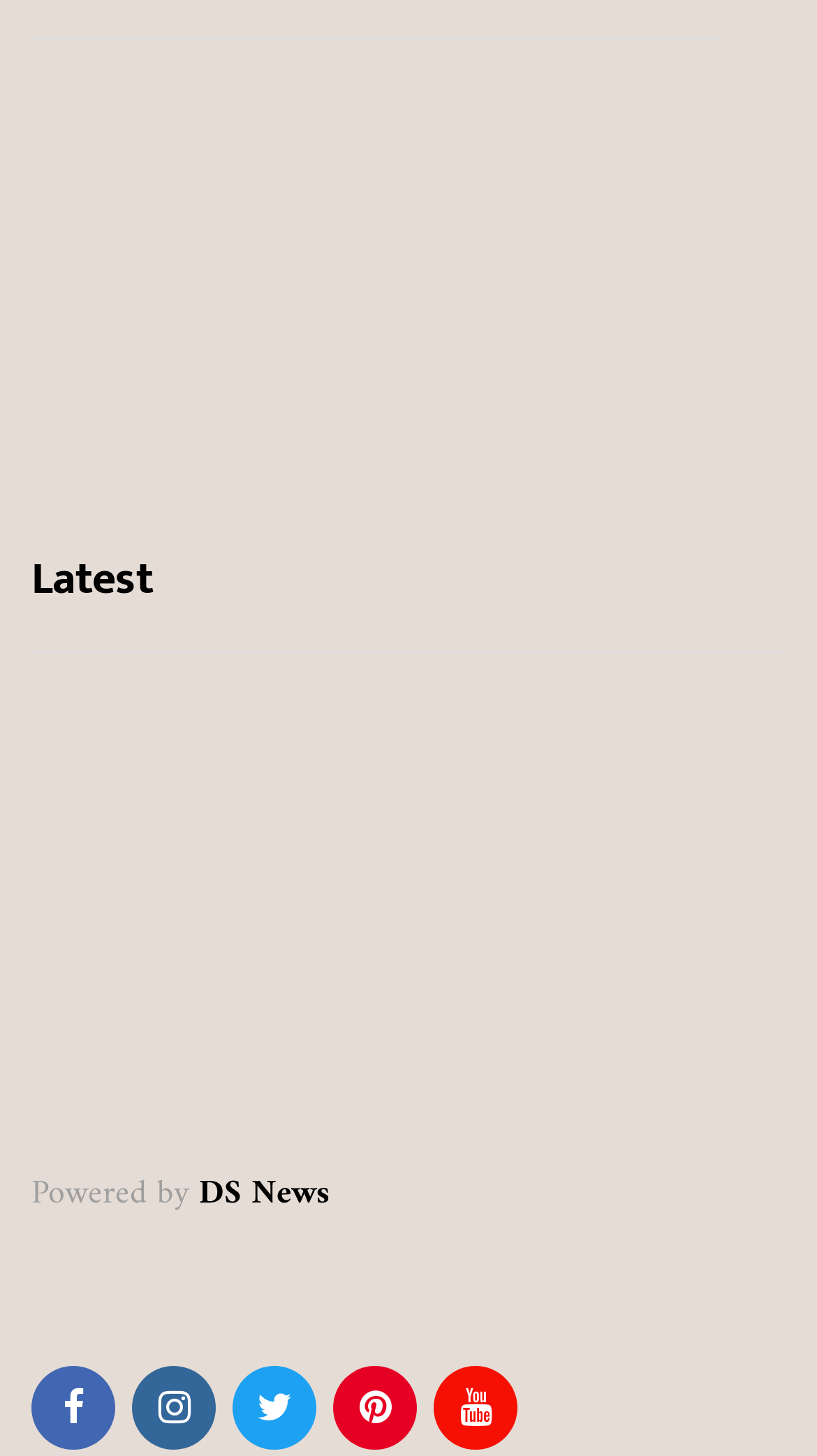Please specify the bounding box coordinates of the element that should be clicked to execute the given instruction: 'Read about Best Popeyes Menu Items'. Ensure the coordinates are four float numbers between 0 and 1, expressed as [left, top, right, bottom].

[0.038, 0.257, 0.885, 0.322]